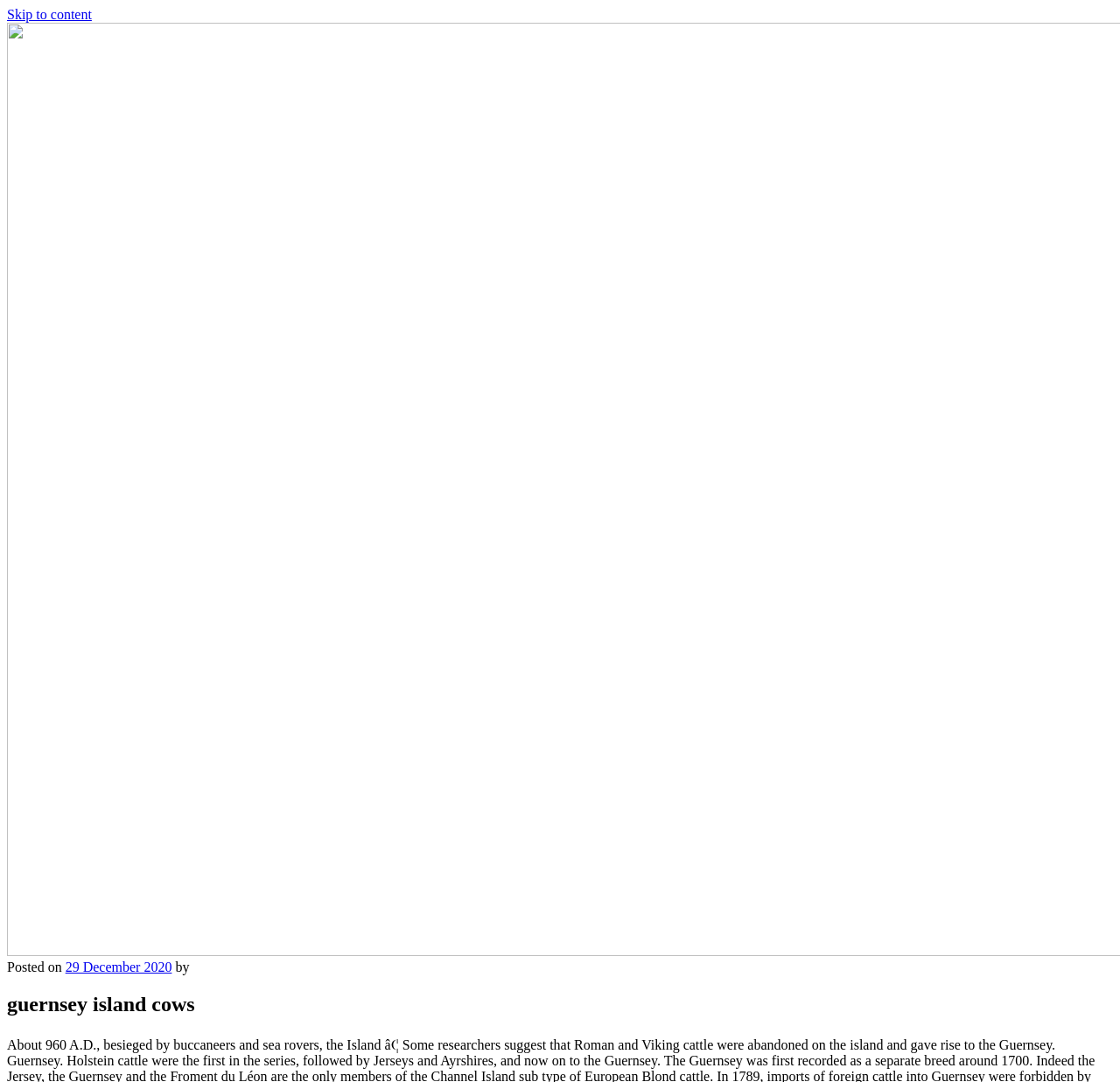What is the author of the post?
Give a single word or phrase answer based on the content of the image.

Not specified